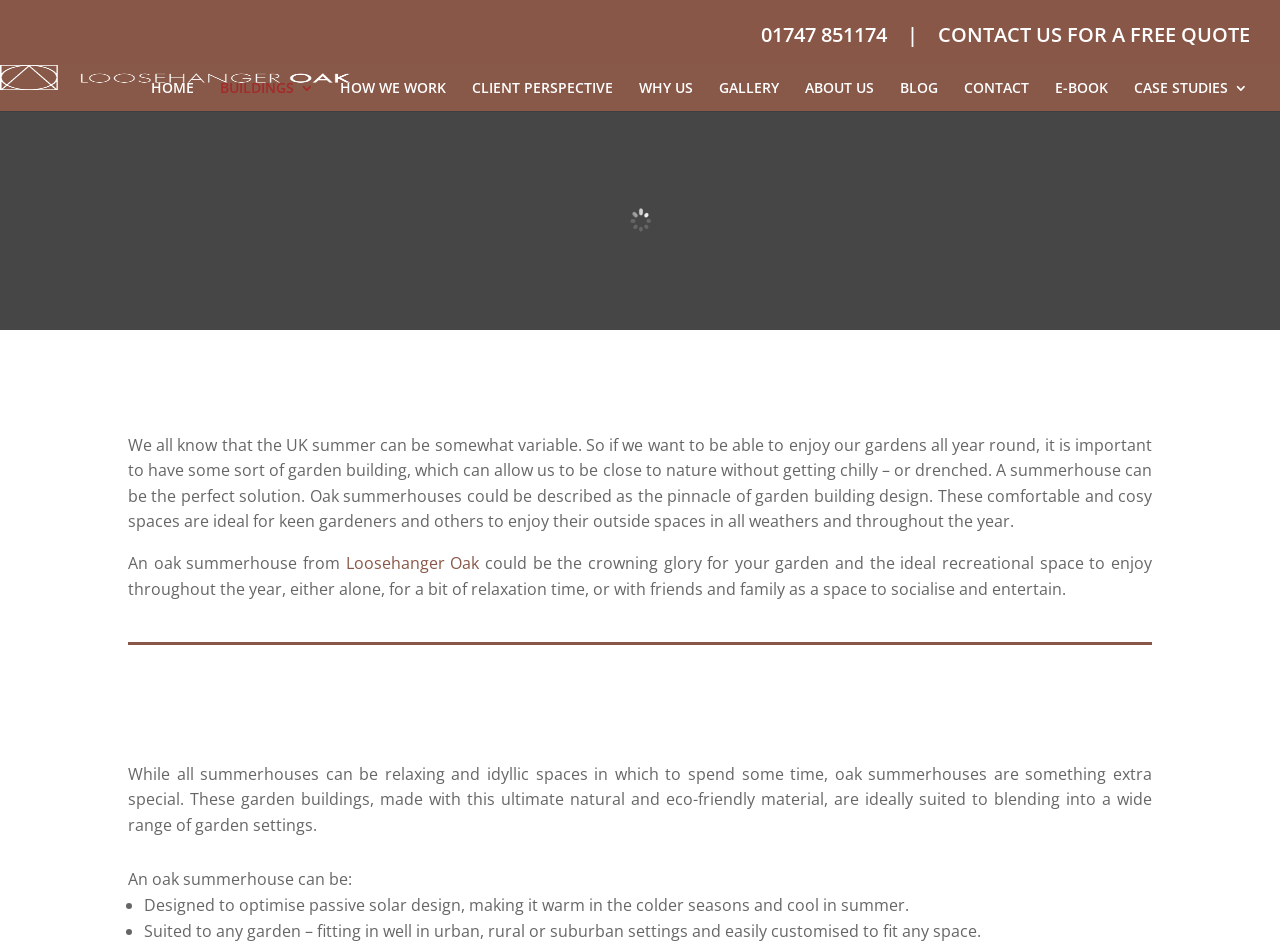Utilize the information from the image to answer the question in detail:
What is the purpose of a summerhouse?

According to the webpage, a summerhouse can be the perfect solution to enjoy gardens all year round, allowing us to be close to nature without getting chilly – or drenched.